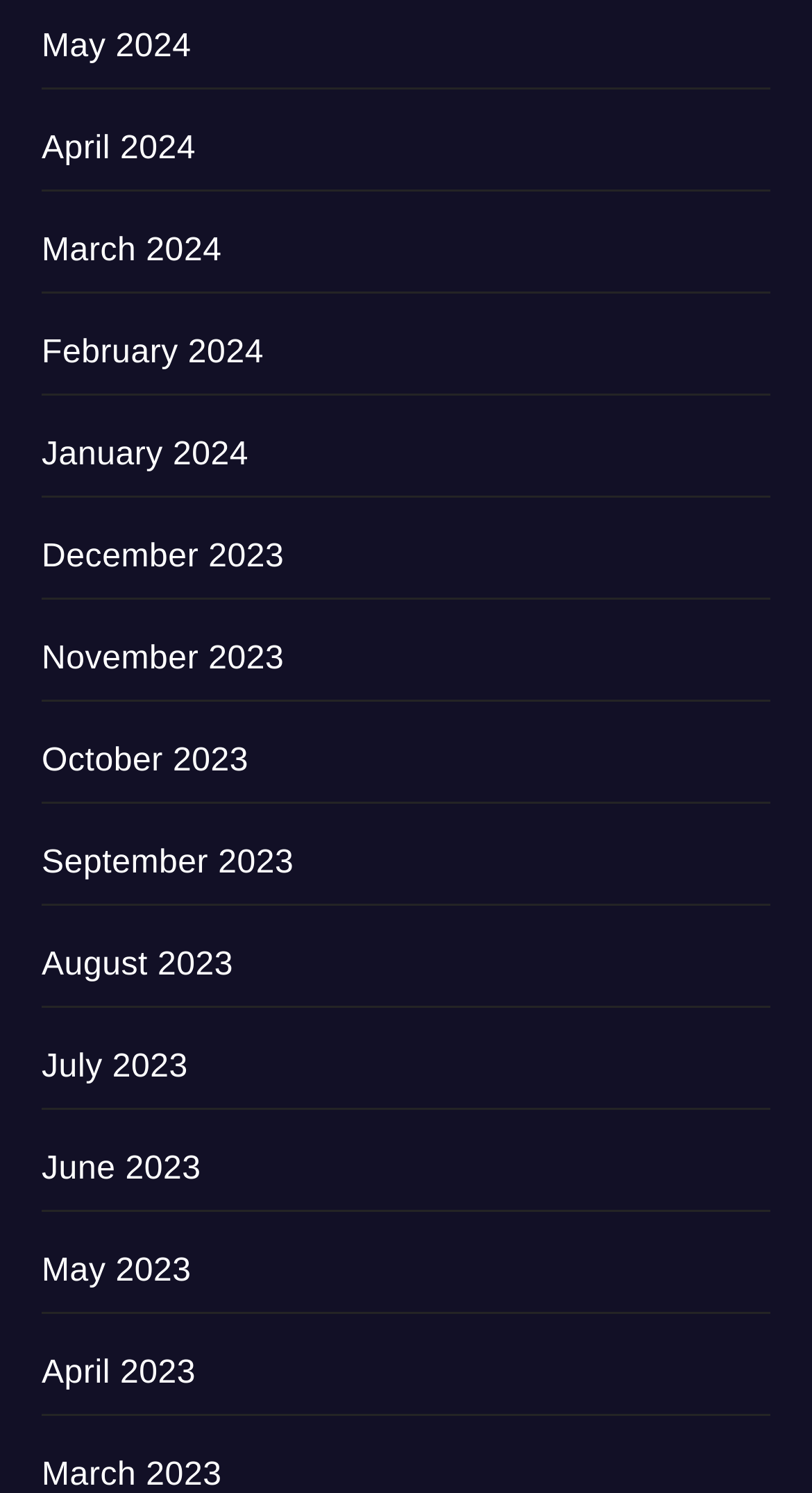What is the earliest month listed?
Please describe in detail the information shown in the image to answer the question.

By examining the list of links, I found that the earliest month listed is May 2023, which is located at the bottom of the list.